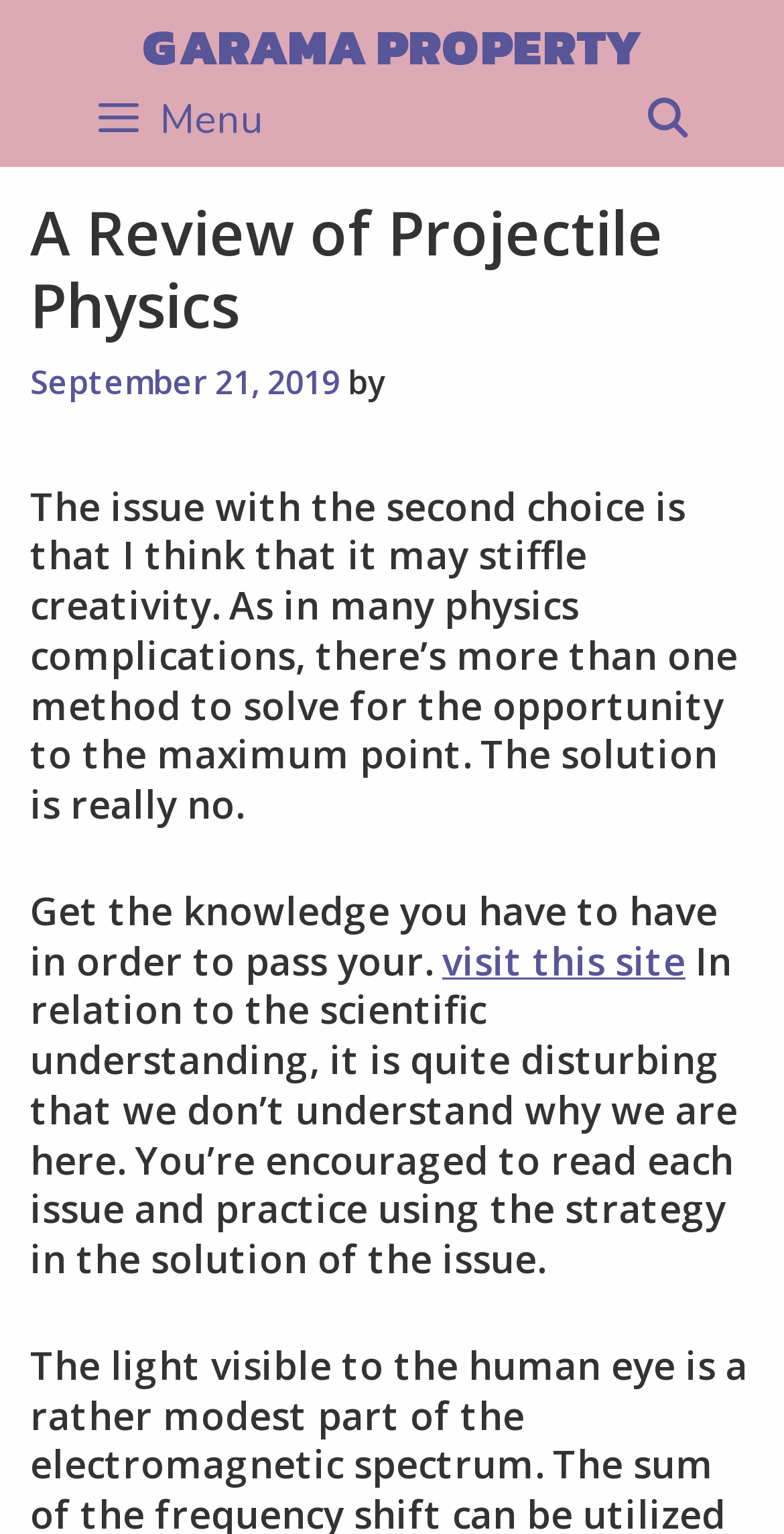Locate the bounding box coordinates of the UI element described by: "Garama Property". The bounding box coordinates should consist of four float numbers between 0 and 1, i.e., [left, top, right, bottom].

[0.182, 0.005, 0.818, 0.055]